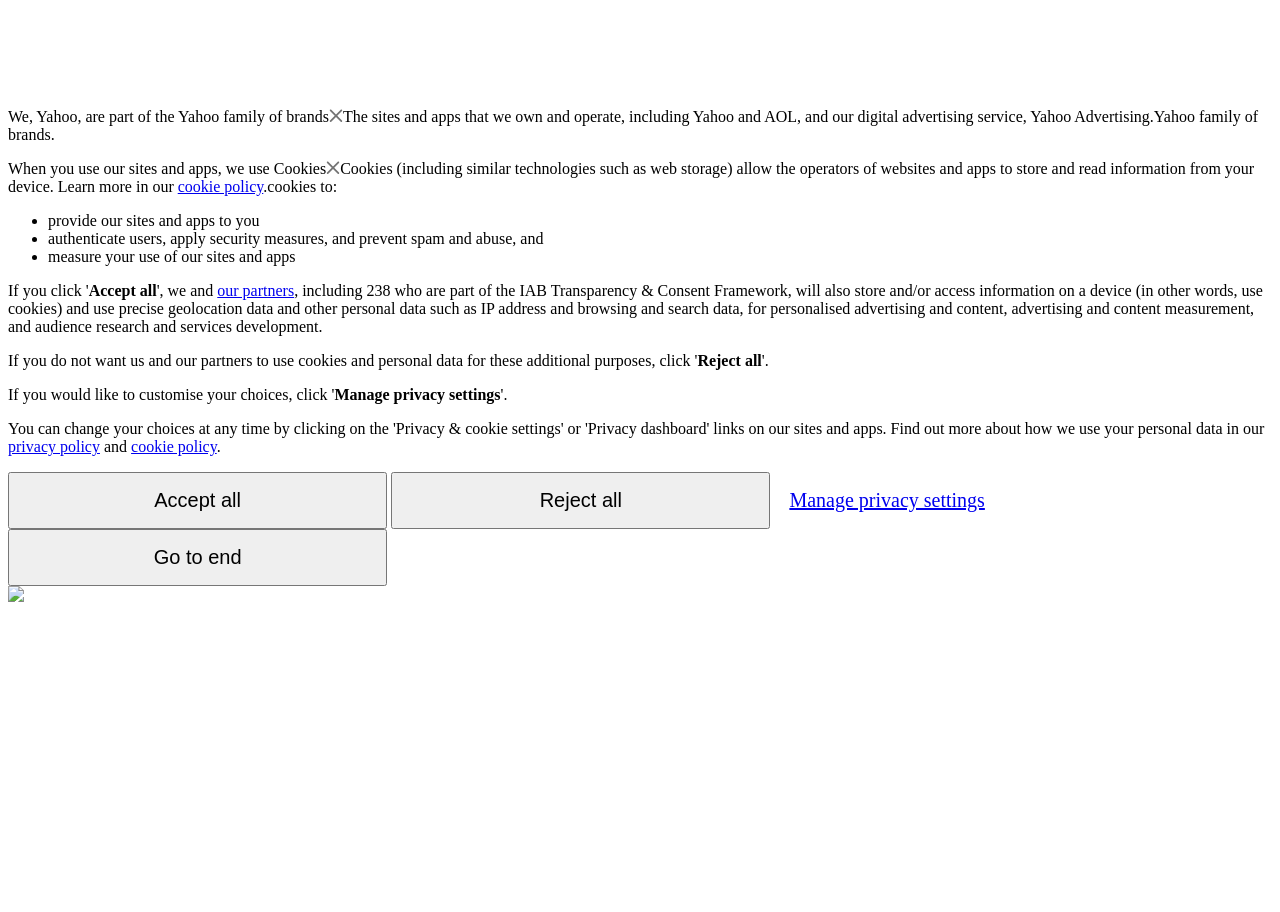How many options are provided for managing privacy settings?
Please provide a detailed and thorough answer to the question.

The webpage provides three options for managing privacy settings: 'Accept all', 'Reject all', and 'Manage privacy settings', which are presented as buttons.